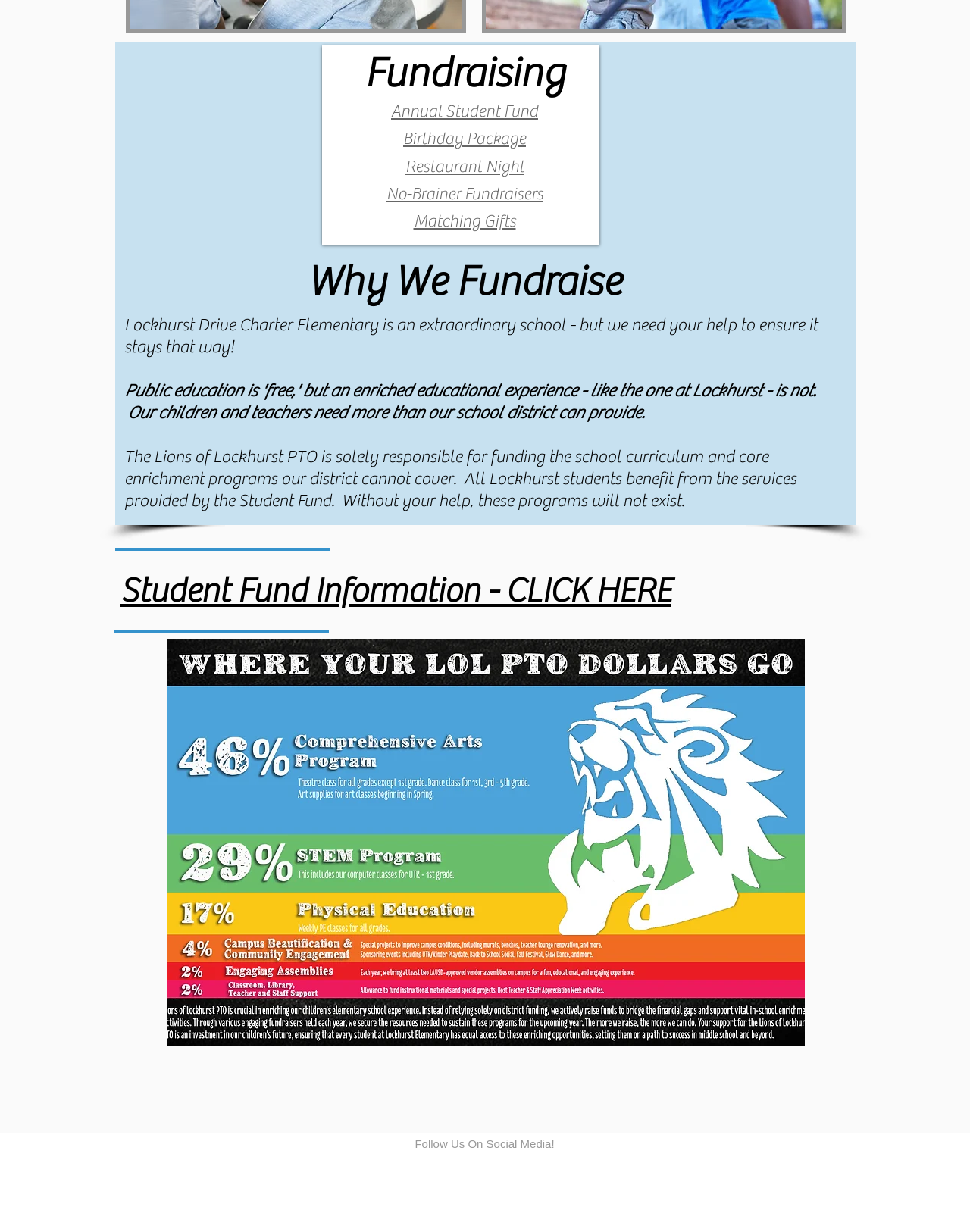Determine the bounding box coordinates (top-left x, top-left y, bottom-right x, bottom-right y) of the UI element described in the following text: aria-label="Twitter"

[0.47, 0.941, 0.53, 0.988]